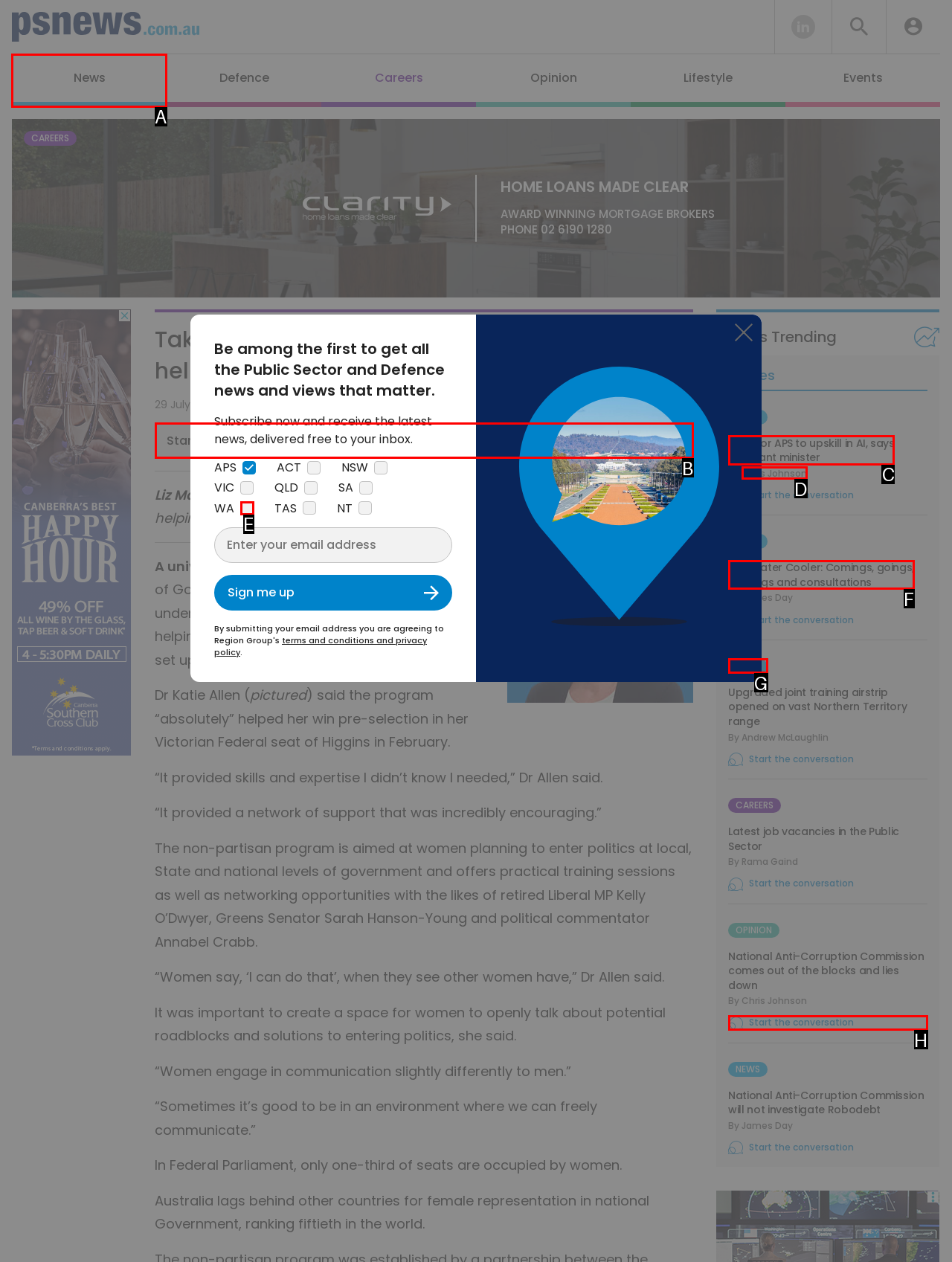Select the appropriate HTML element to click for the following task: Go to News page
Answer with the letter of the selected option from the given choices directly.

A